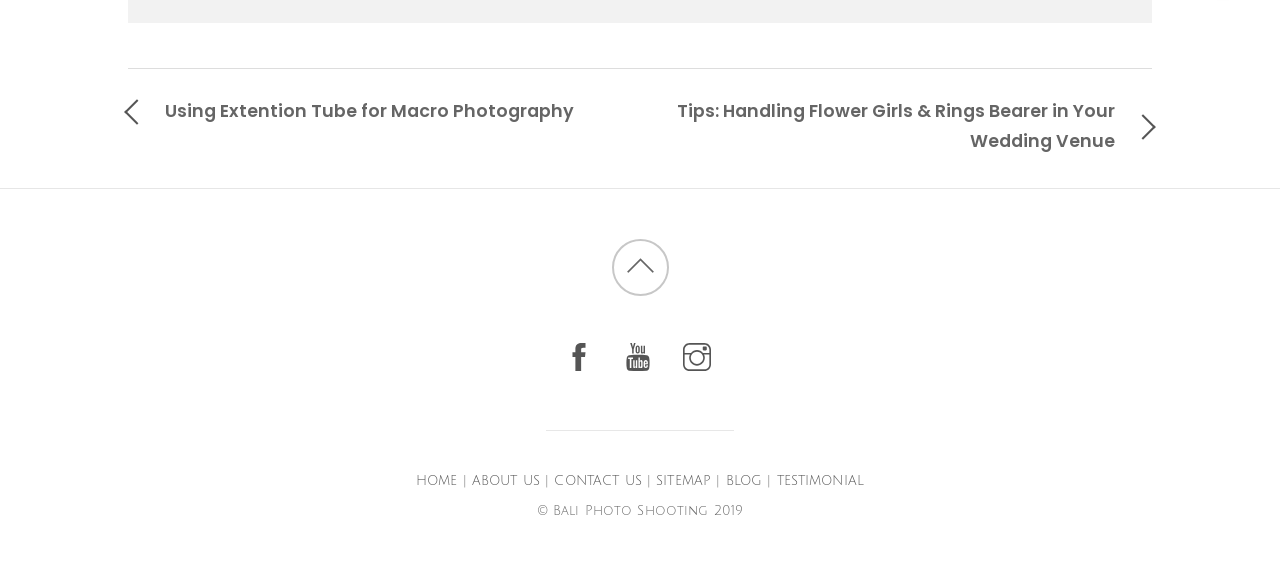Use a single word or phrase to answer the following:
What is the first link on the webpage?

Using Extention Tube for Macro Photography